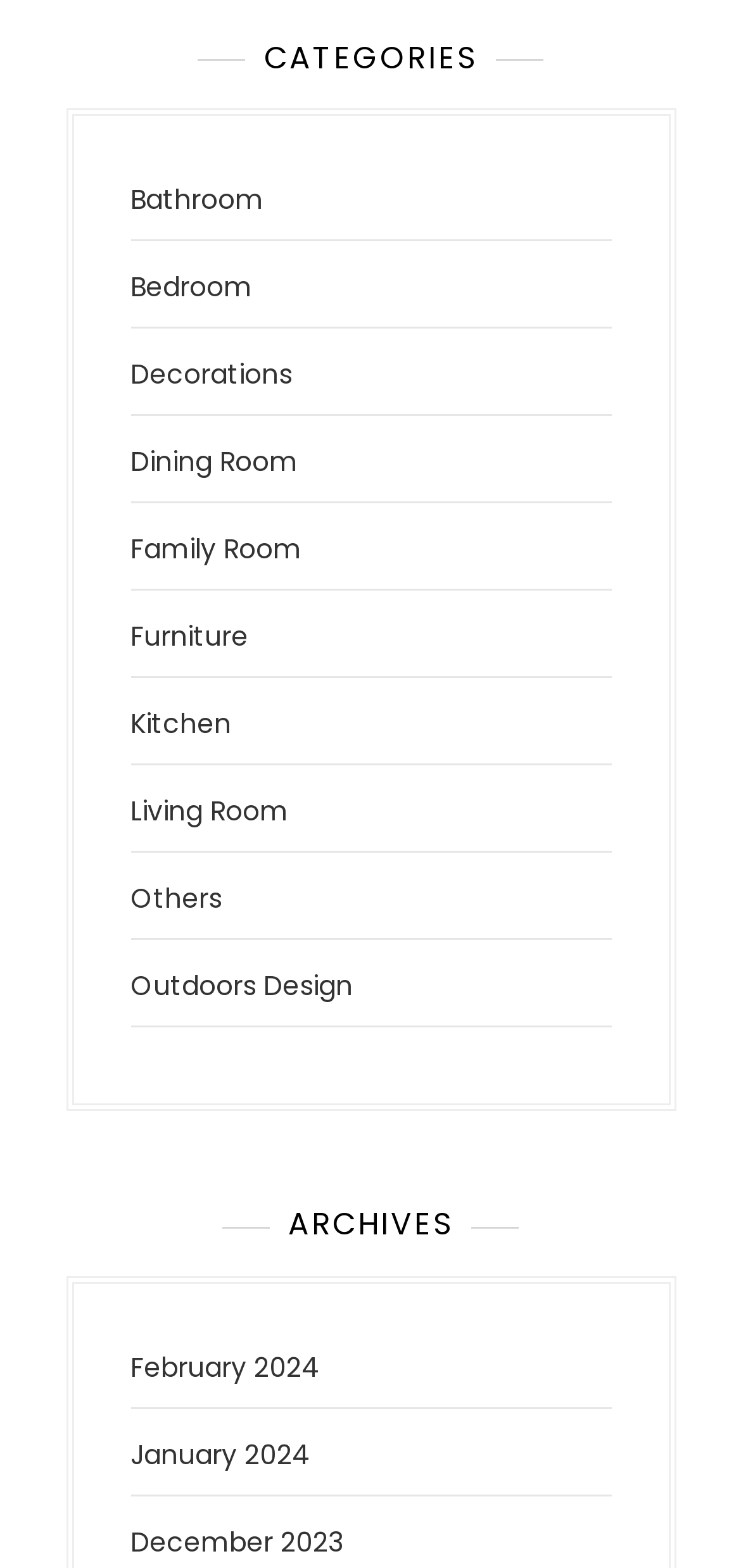Can you give a comprehensive explanation to the question given the content of the image?
Is there a category for 'Office'?

I checked the links under the 'CATEGORIES' heading and did not find a link for 'Office'.